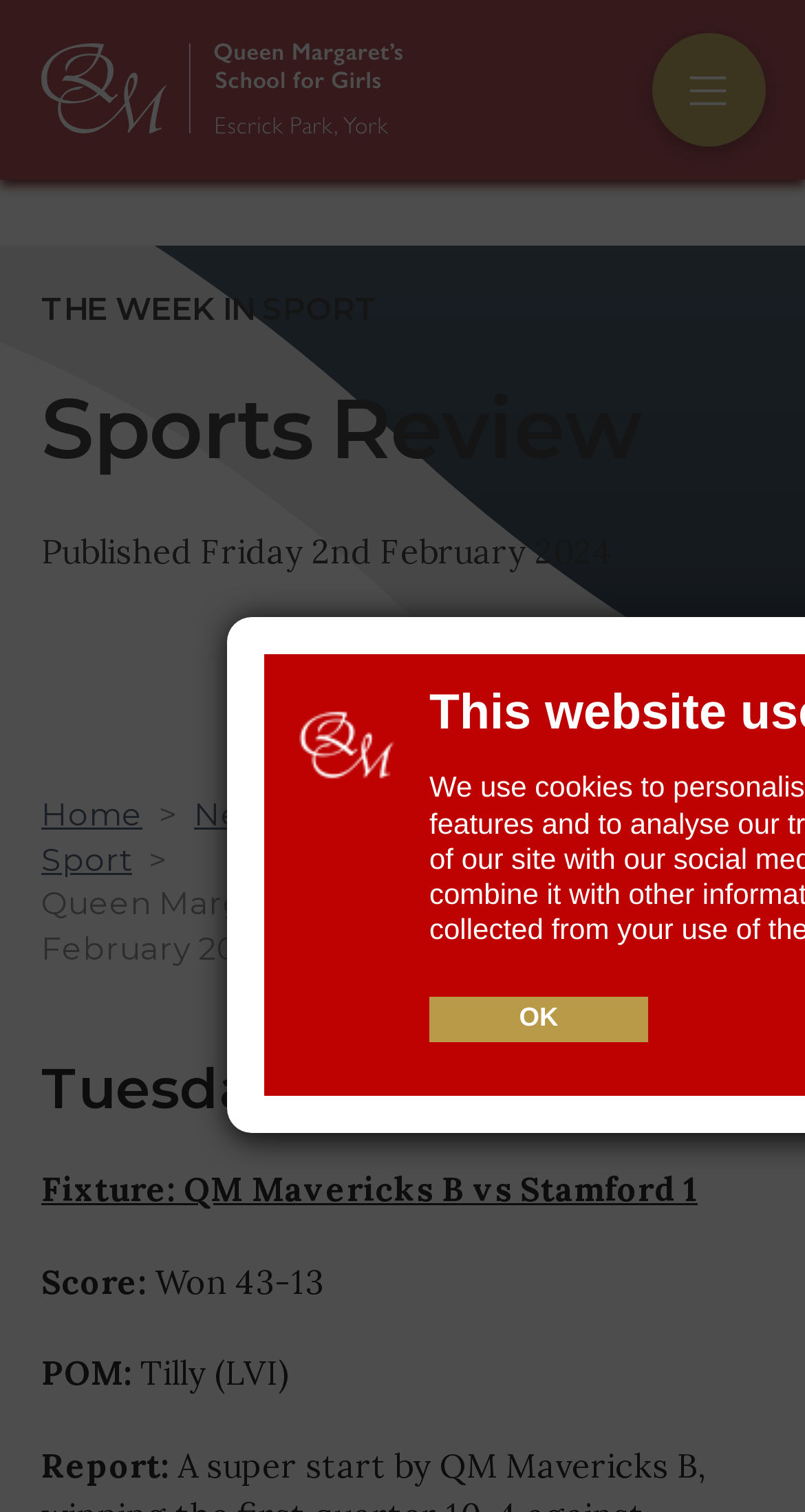Locate the bounding box of the UI element described in the following text: "Sport".

[0.051, 0.554, 0.164, 0.583]